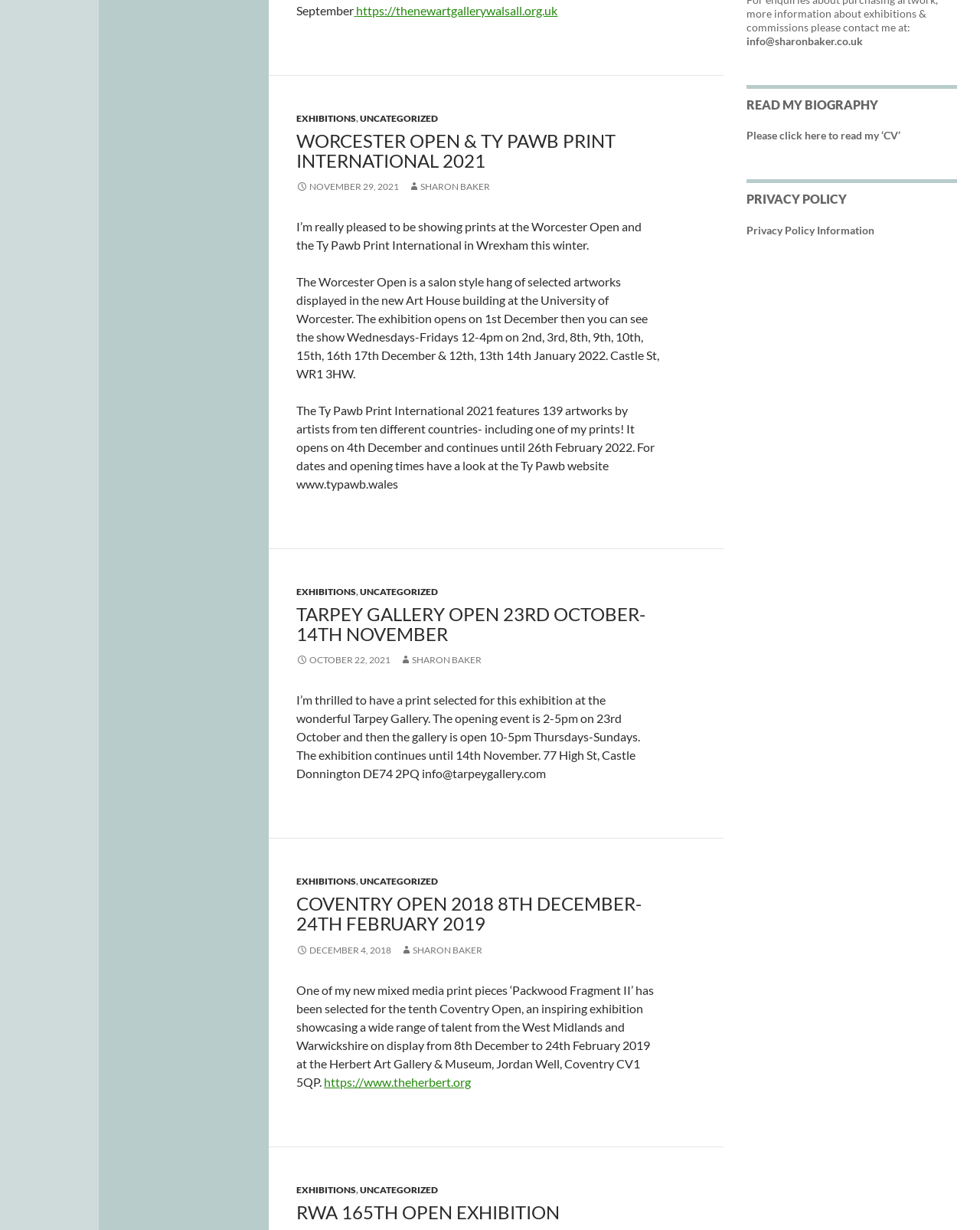Please locate the bounding box coordinates of the element's region that needs to be clicked to follow the instruction: "Contact Sharon Baker via email". The bounding box coordinates should be provided as four float numbers between 0 and 1, i.e., [left, top, right, bottom].

[0.762, 0.028, 0.881, 0.038]